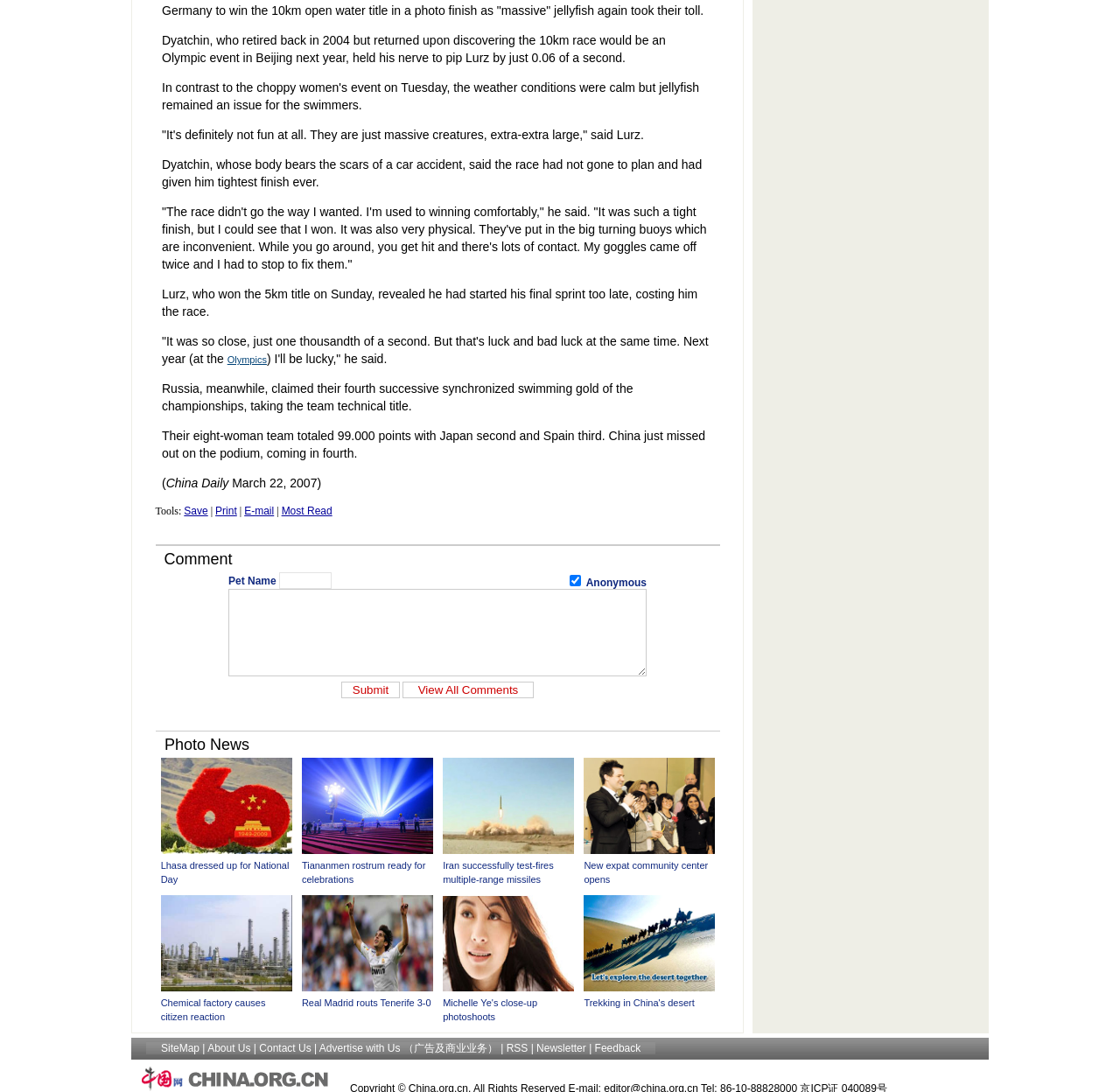Indicate the bounding box coordinates of the clickable region to achieve the following instruction: "Click the 'Submit' button."

[0.305, 0.624, 0.357, 0.639]